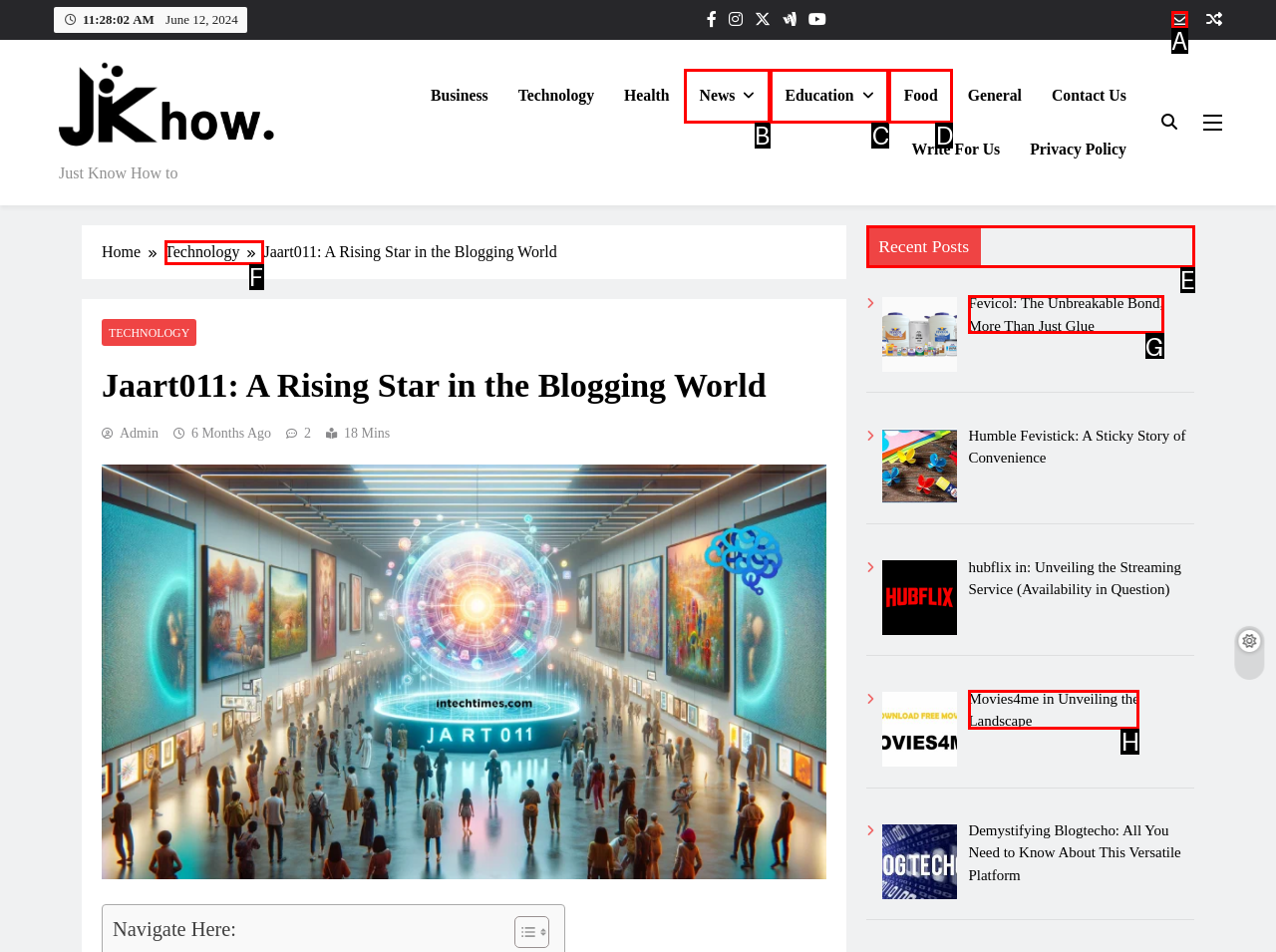To achieve the task: Login to the system, which HTML element do you need to click?
Respond with the letter of the correct option from the given choices.

None